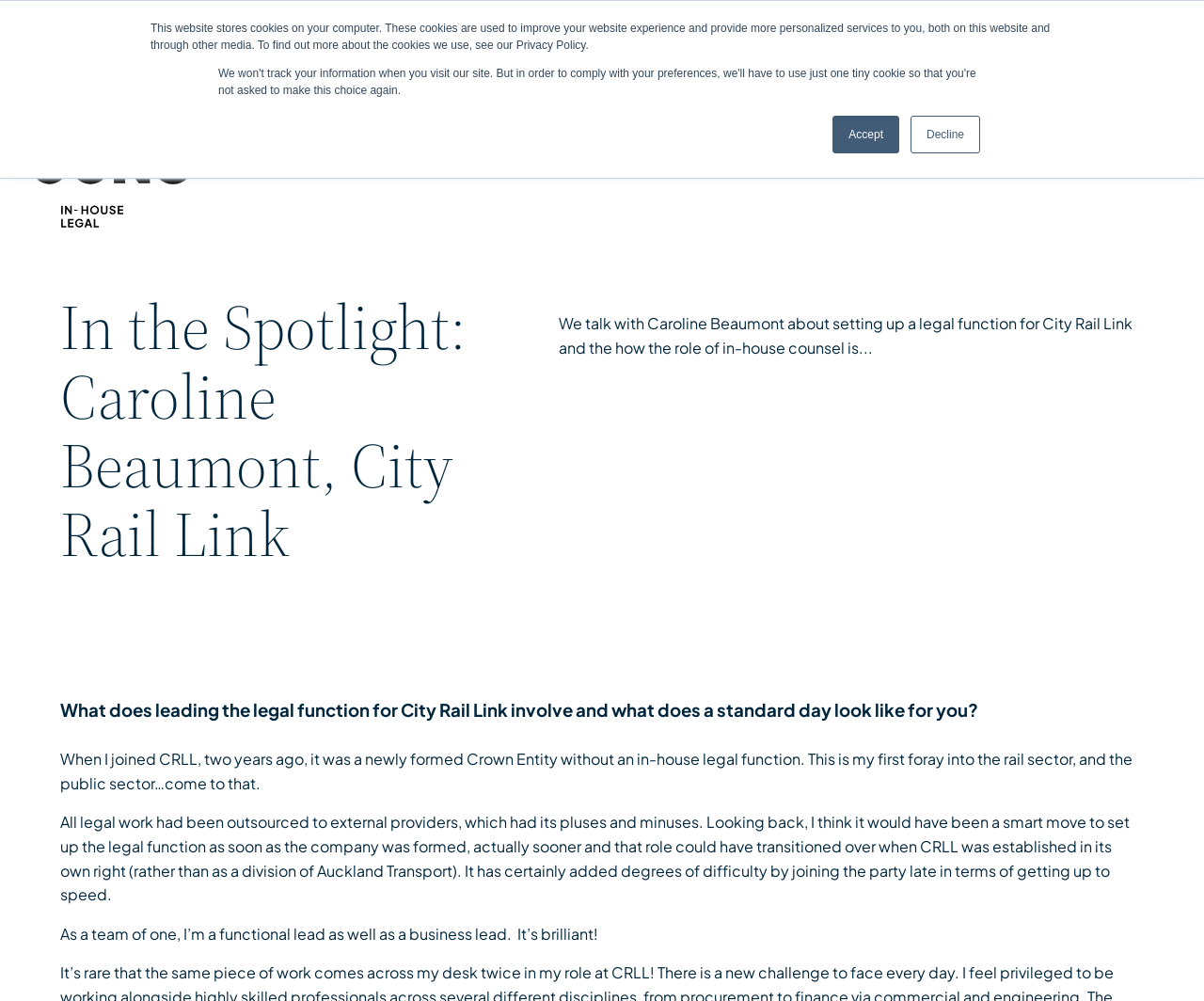Please find the bounding box for the UI element described by: "Accept".

[0.692, 0.116, 0.747, 0.153]